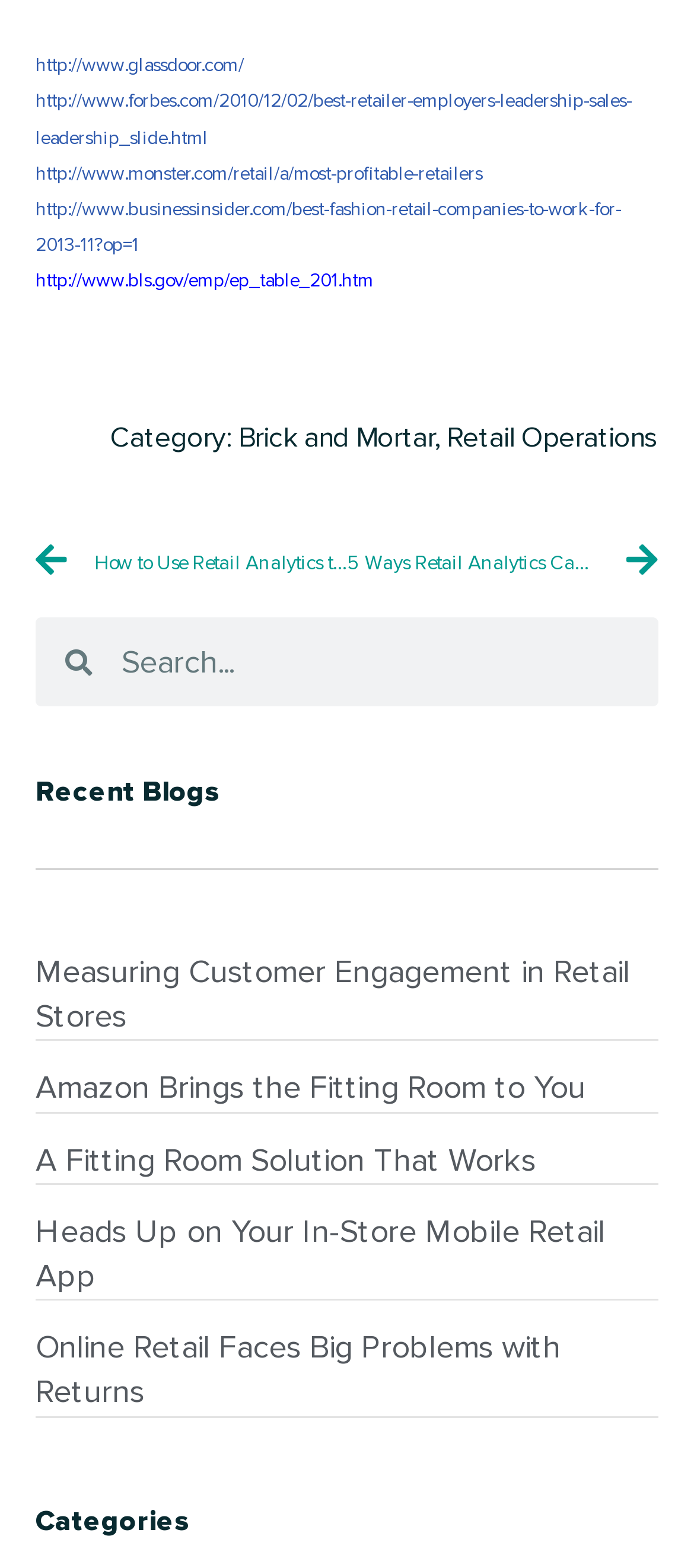Please reply to the following question using a single word or phrase: 
What is the purpose of the search box?

To search for content